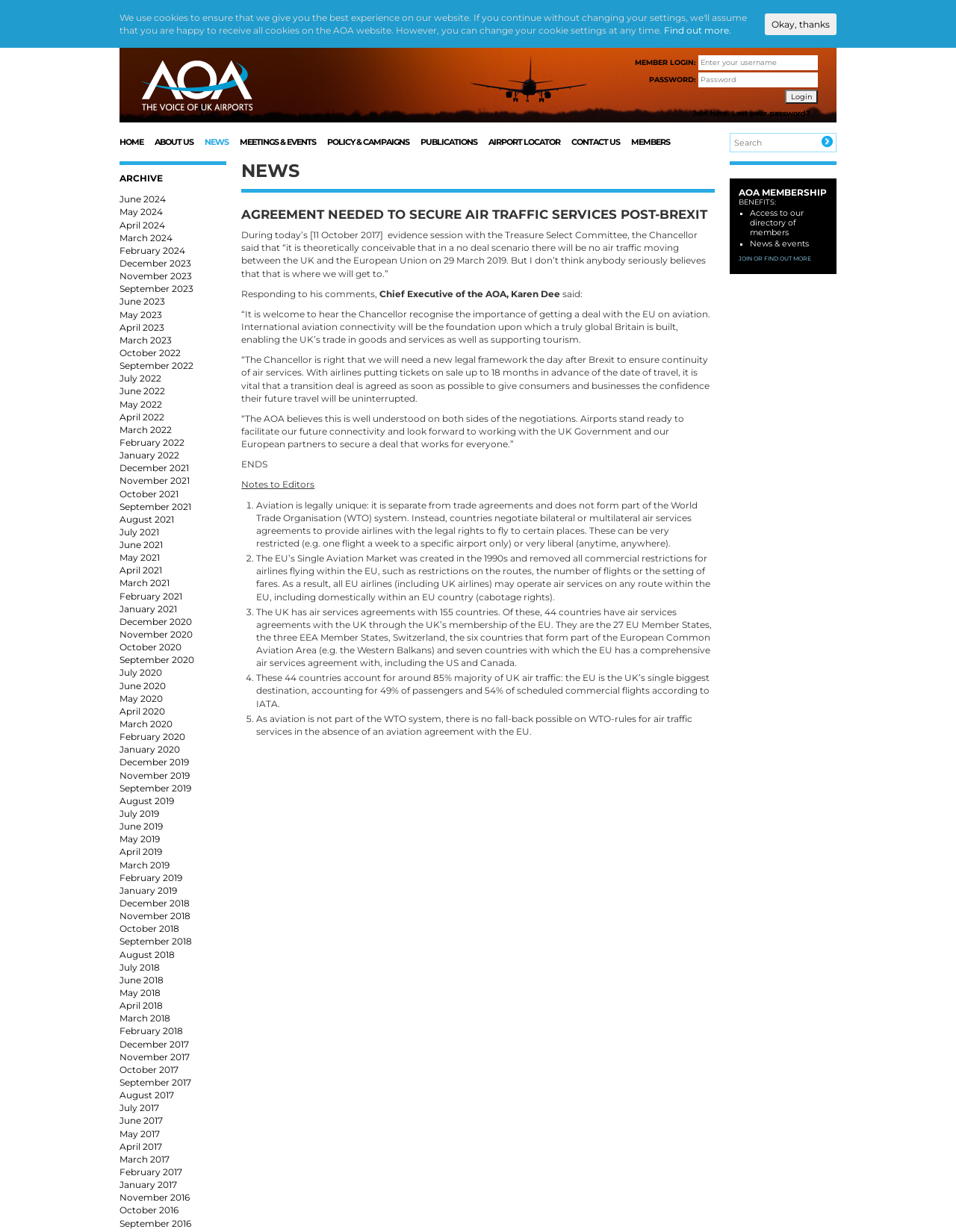What is the function of the search box?
Could you answer the question in a detailed manner, providing as much information as possible?

The search box is located at the top right corner of the webpage, and it contains a textbox and a '>' button. This suggests that the function of the search box is to allow users to search for specific content on the webpage.